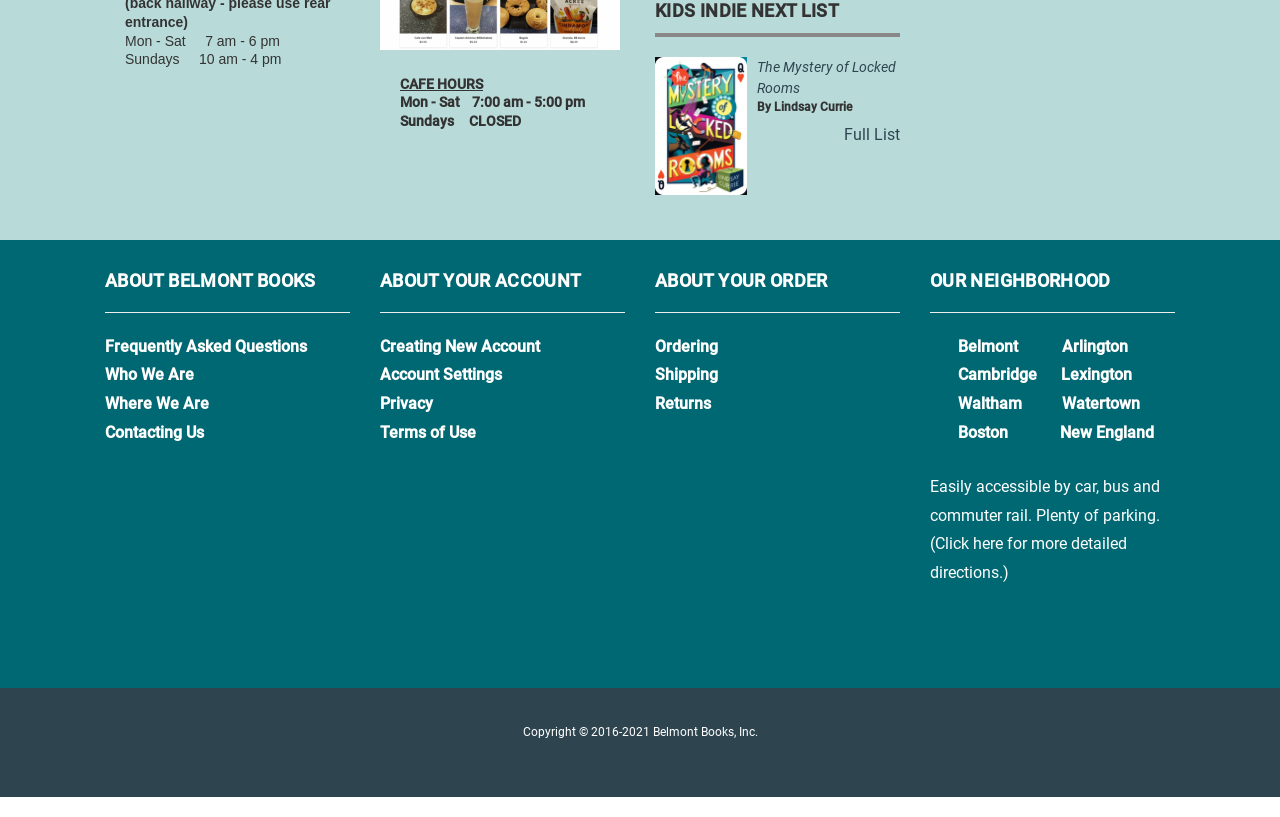How can I get to Belmont Books?
Based on the image content, provide your answer in one word or a short phrase.

By car, bus, and commuter rail